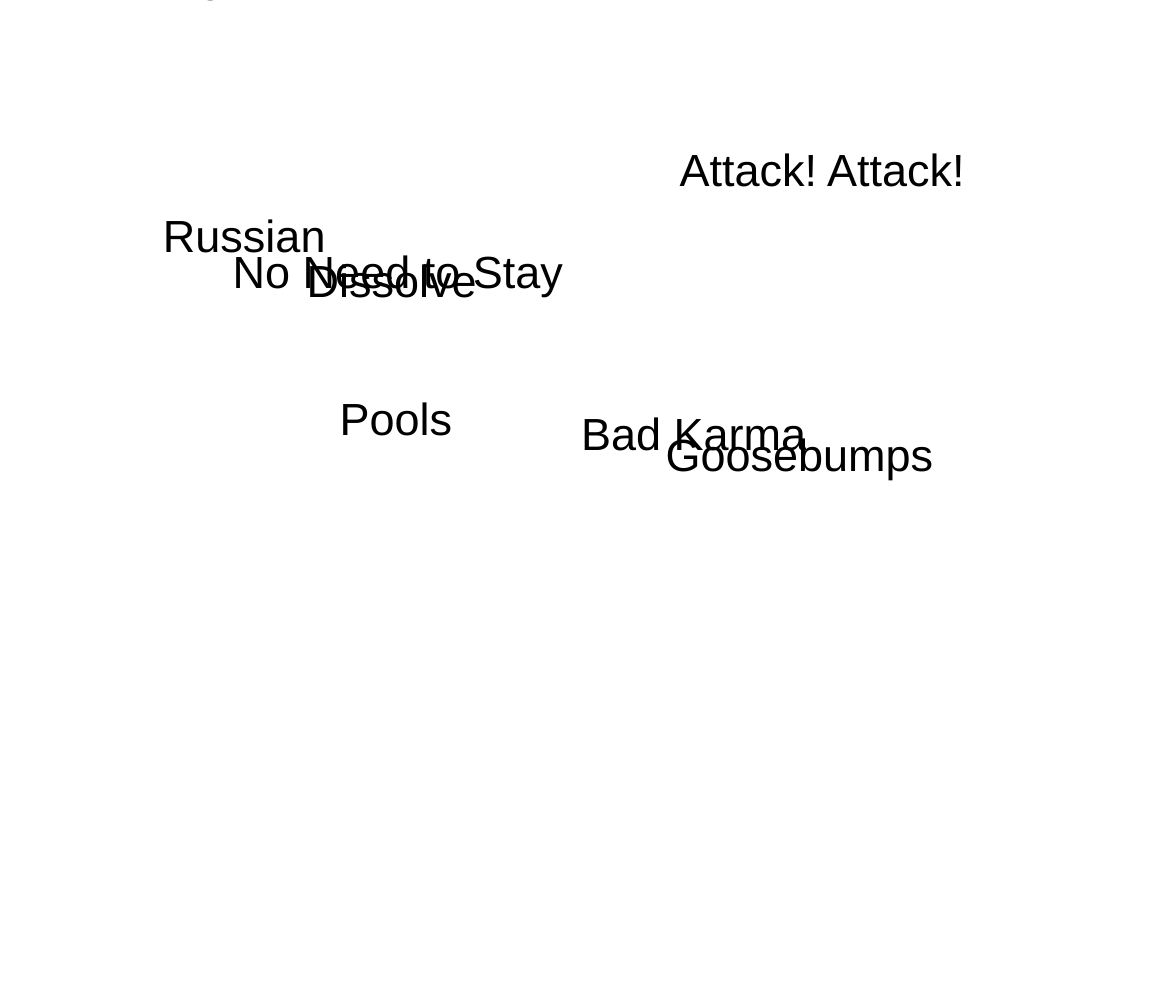Determine the bounding box coordinates for the HTML element mentioned in the following description: "Bad Karma". The coordinates should be a list of four floats ranging from 0 to 1, represented as [left, top, right, bottom].

[0.465, 0.402, 0.699, 0.483]